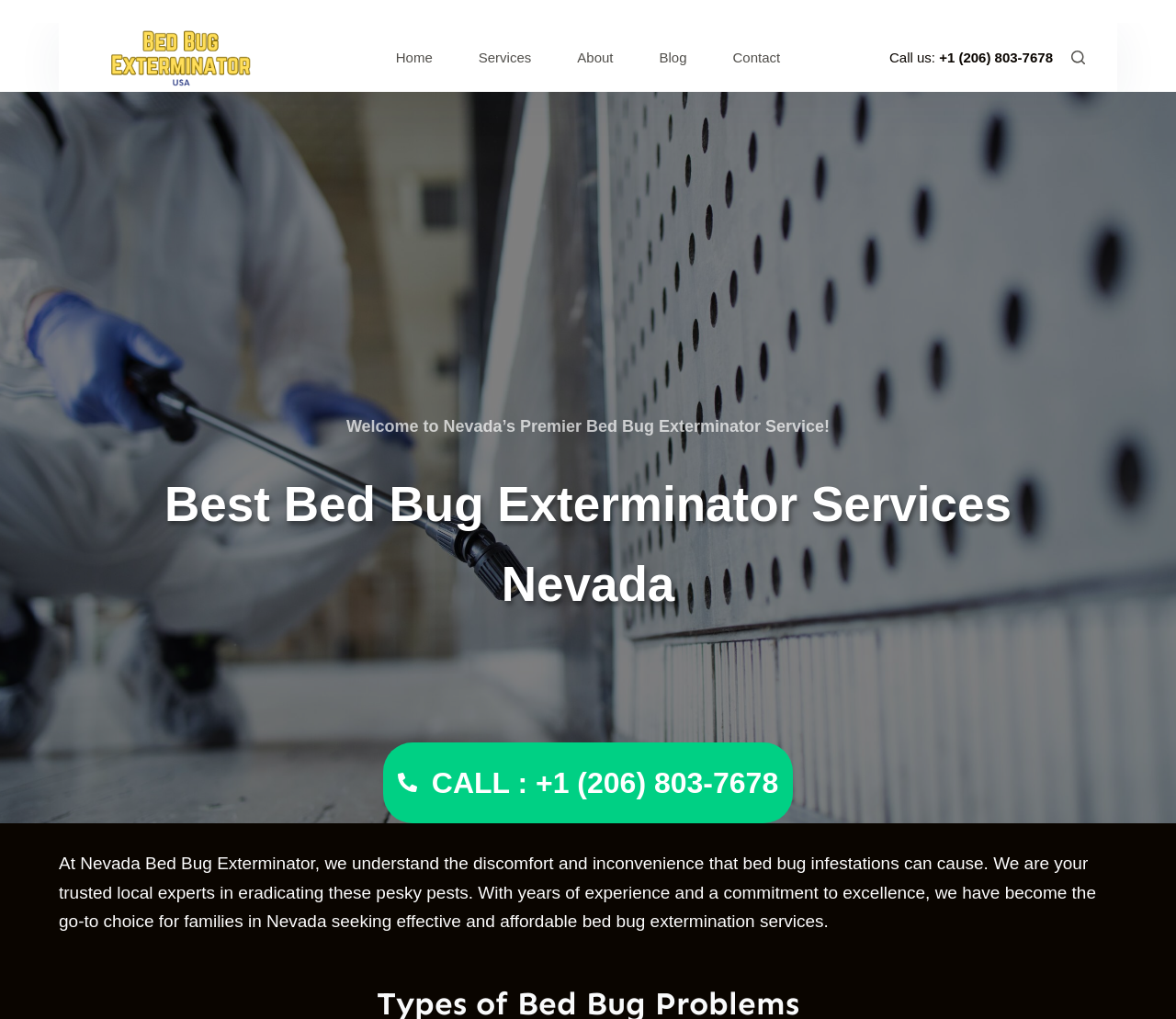Determine the bounding box coordinates of the clickable element to complete this instruction: "Click the 'Services' menu item". Provide the coordinates in the format of four float numbers between 0 and 1, [left, top, right, bottom].

[0.387, 0.023, 0.471, 0.09]